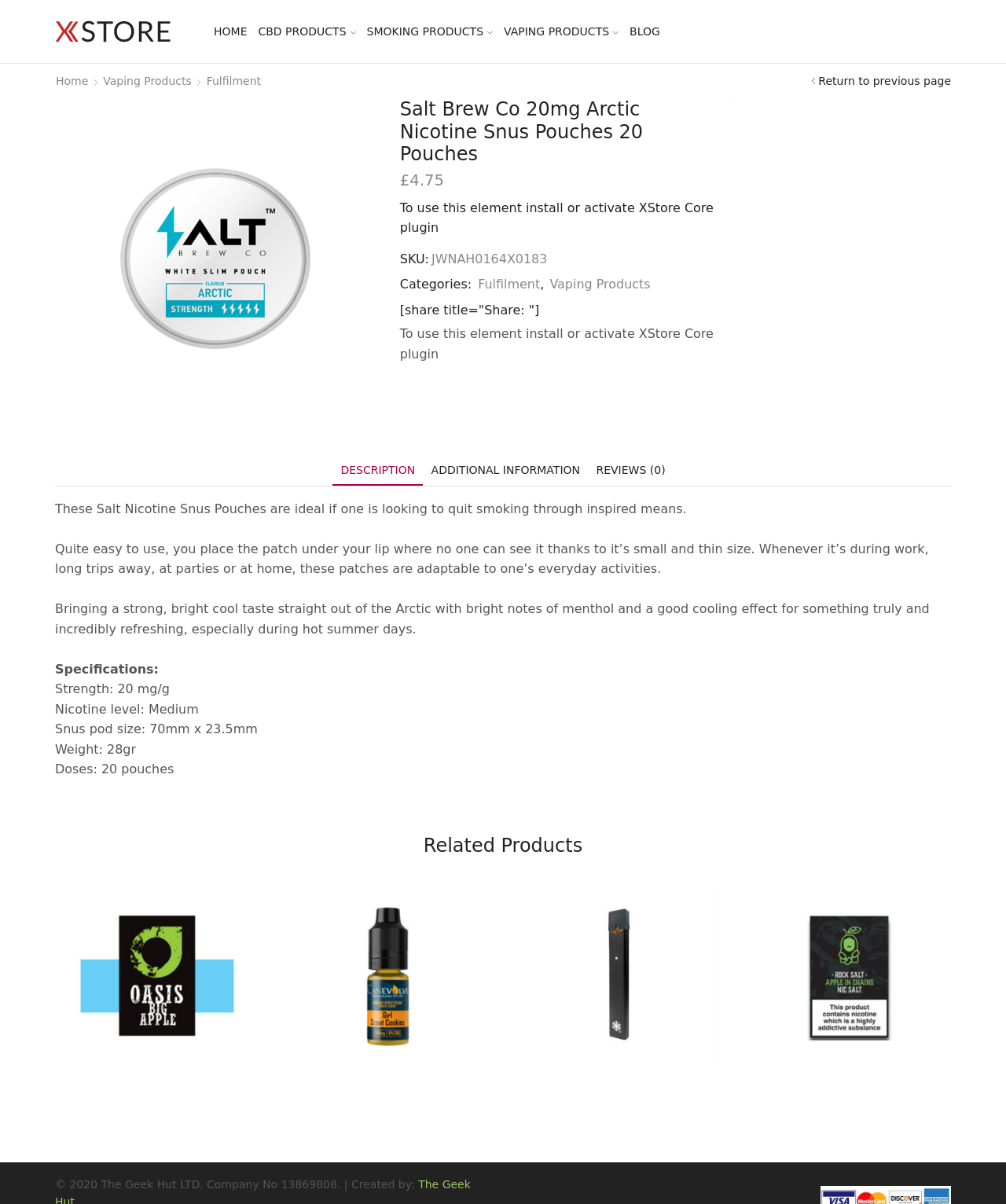Give a short answer to this question using one word or a phrase:
What is the size of the Snus pod?

70mm x 23.5mm